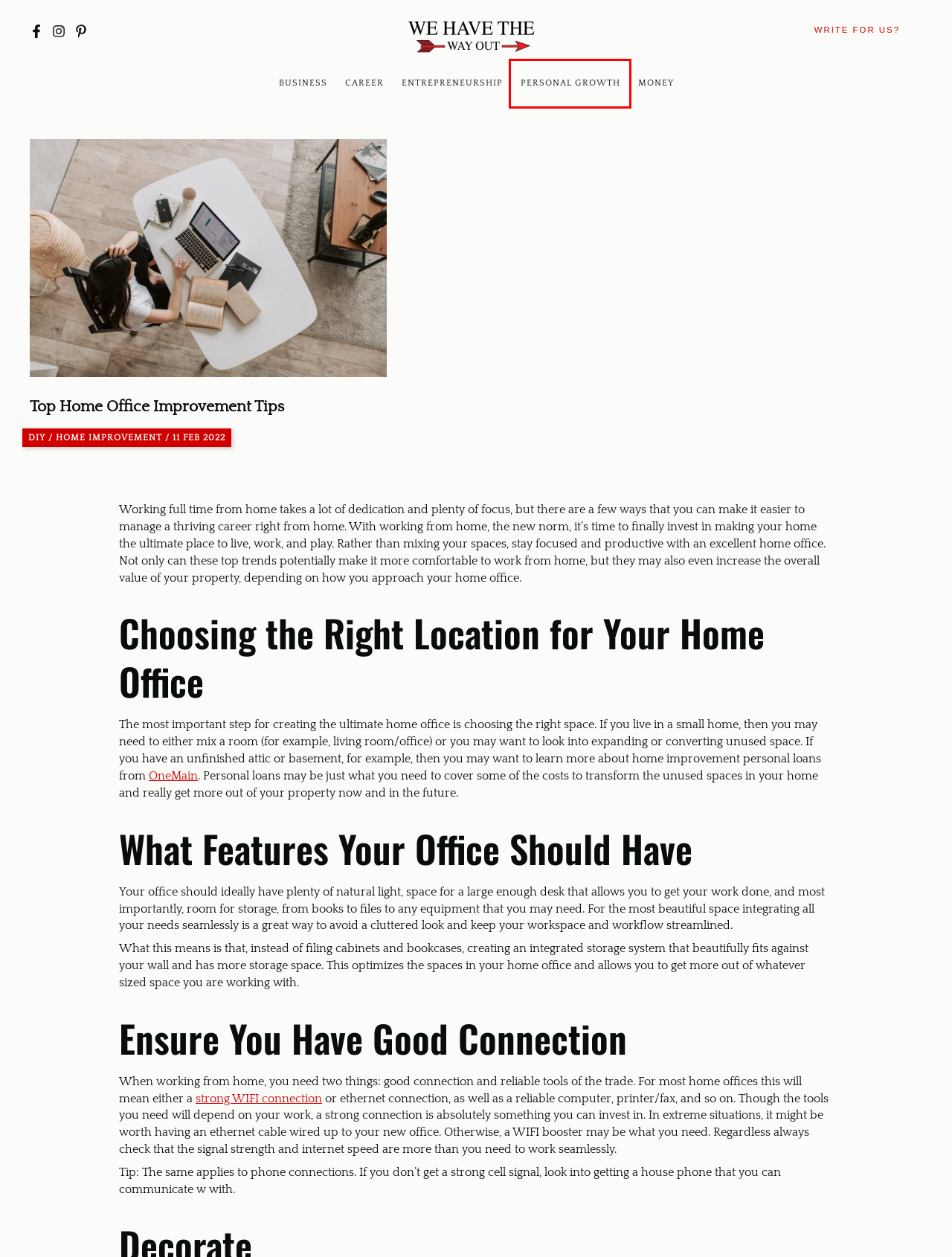Check out the screenshot of a webpage with a red rectangle bounding box. Select the best fitting webpage description that aligns with the new webpage after clicking the element inside the bounding box. Here are the candidates:
A. Business Archives - We Have The Way Out
B. Personal Growth Archives - We Have The Way Out
C. Money Archives - We Have The Way Out
D. Education Archives - We Have The Way Out
E. Home - We Have The Way Out
F. Auto Archives - We Have The Way Out
G. WRITE FOR US? - We Have The Way Out
H. Career Archives - We Have The Way Out

B